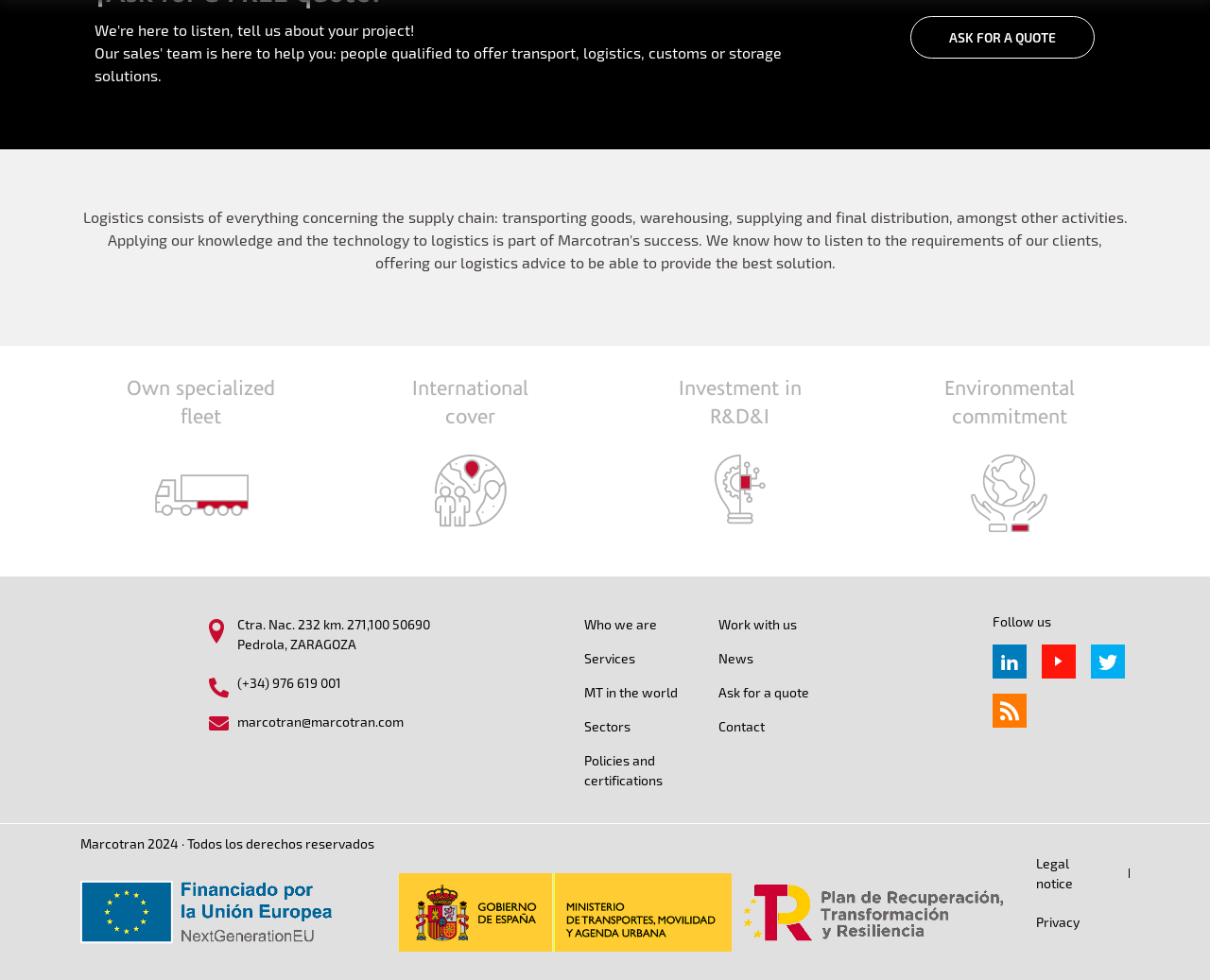Please specify the bounding box coordinates in the format (top-left x, top-left y, bottom-right x, bottom-right y), with all values as floating point numbers between 0 and 1. Identify the bounding box of the UI element described by: MT in the world

[0.483, 0.696, 0.594, 0.731]